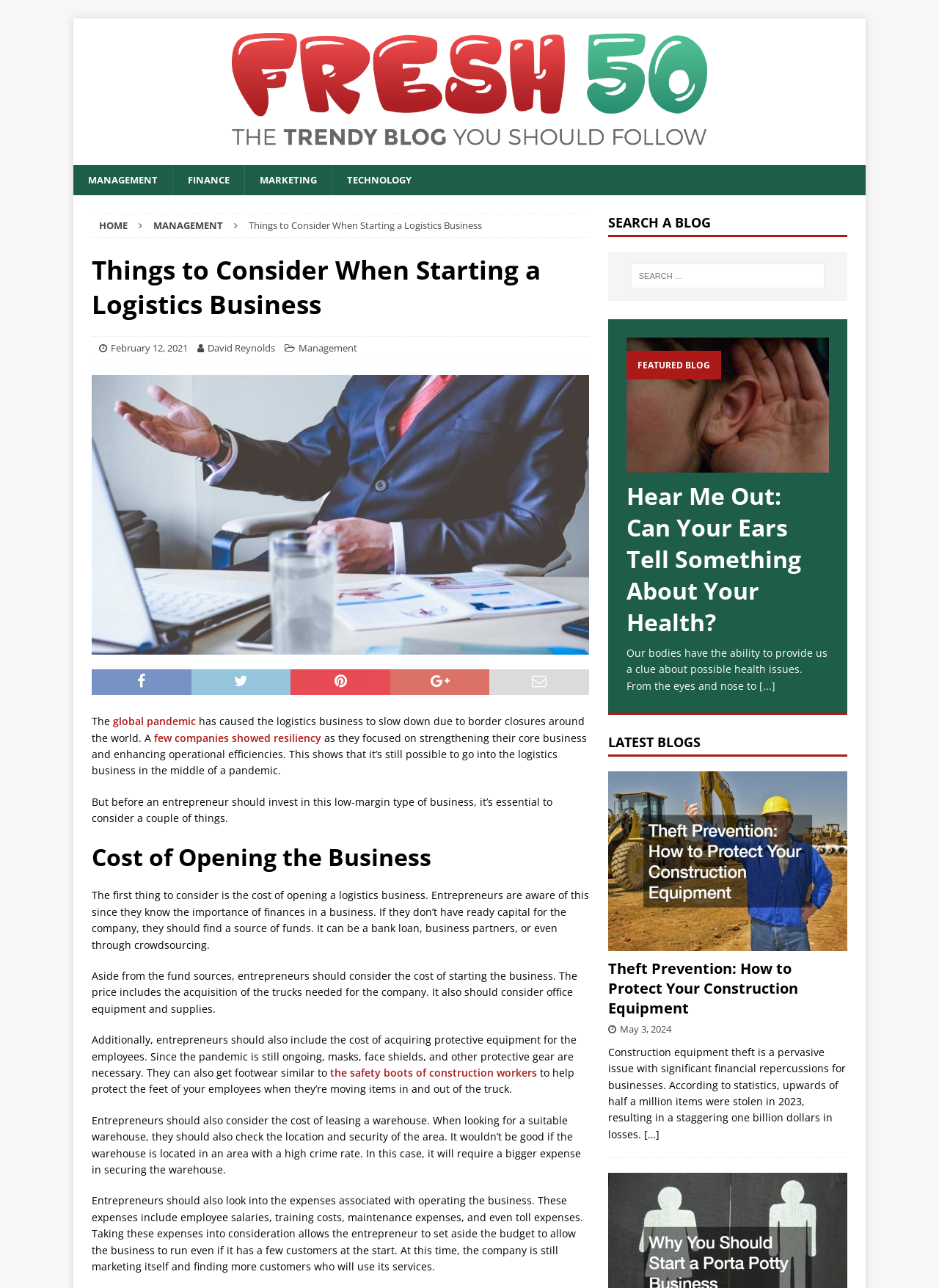How many links are in the navigation menu?
Refer to the image and provide a one-word or short phrase answer.

5